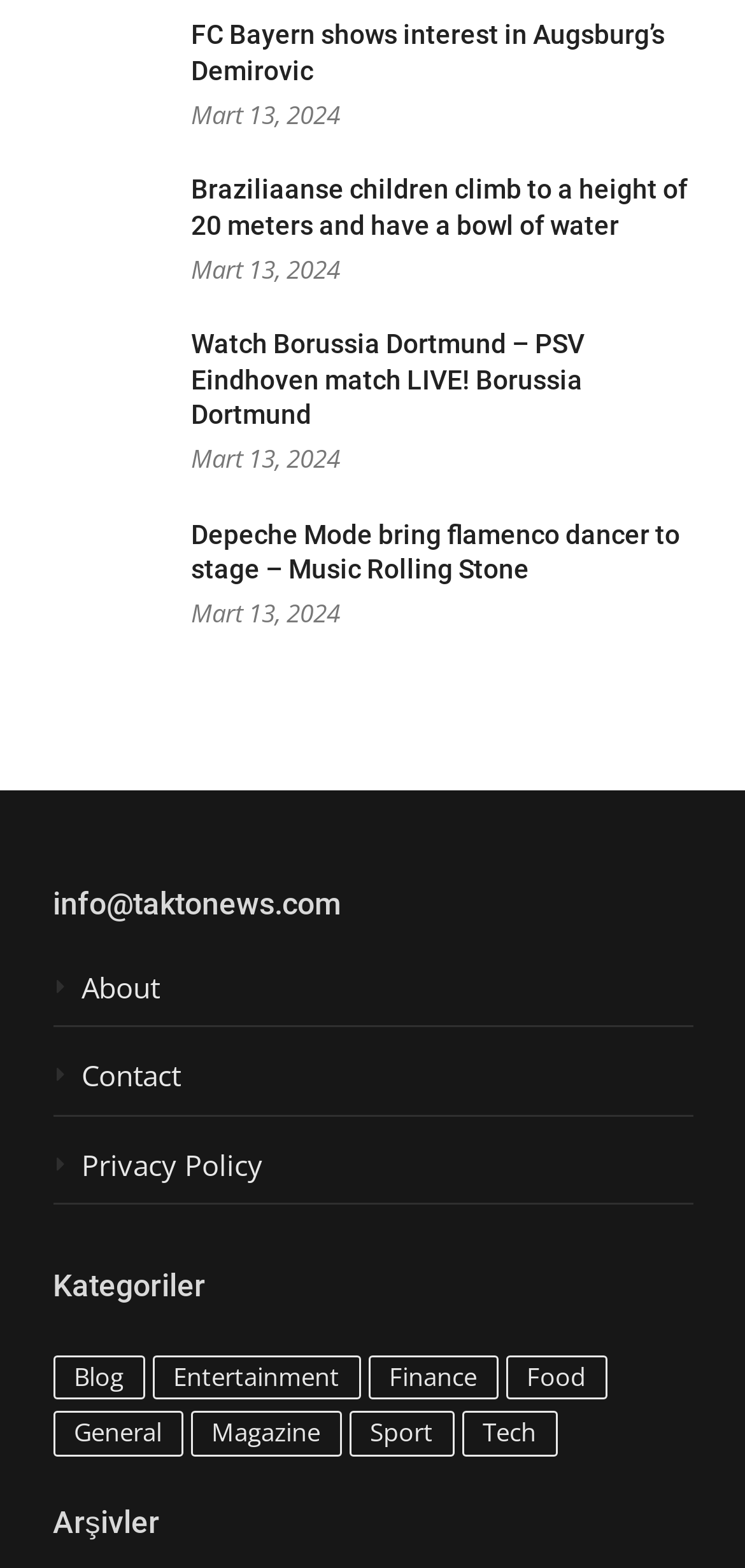Determine the bounding box coordinates of the element that should be clicked to execute the following command: "Read news about FC Bayern".

[0.256, 0.012, 0.892, 0.054]